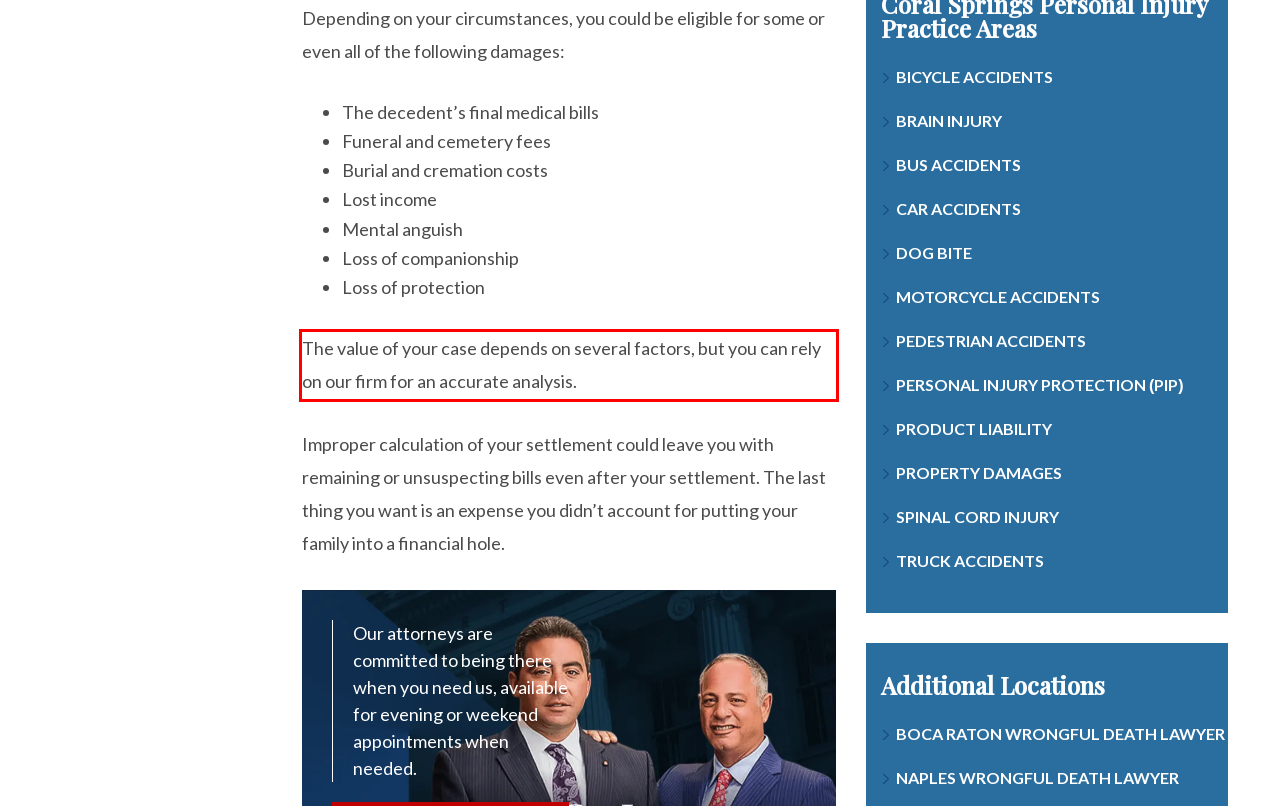Please use OCR to extract the text content from the red bounding box in the provided webpage screenshot.

The value of your case depends on several factors, but you can rely on our firm for an accurate analysis.